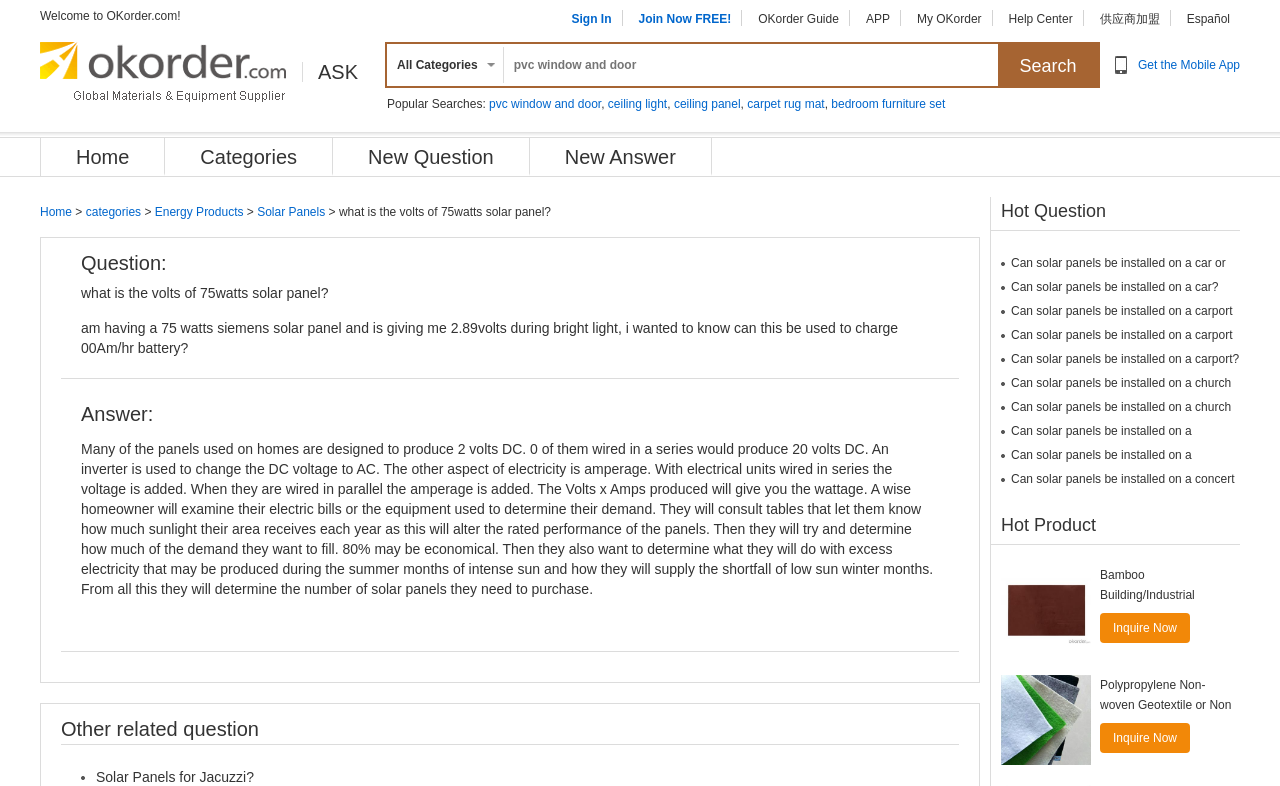What is the rating of the solar panel mentioned in the question?
Analyze the screenshot and provide a detailed answer to the question.

The question being asked mentions a 75 watts Siemens solar panel. This information can be found in the question description on the webpage.